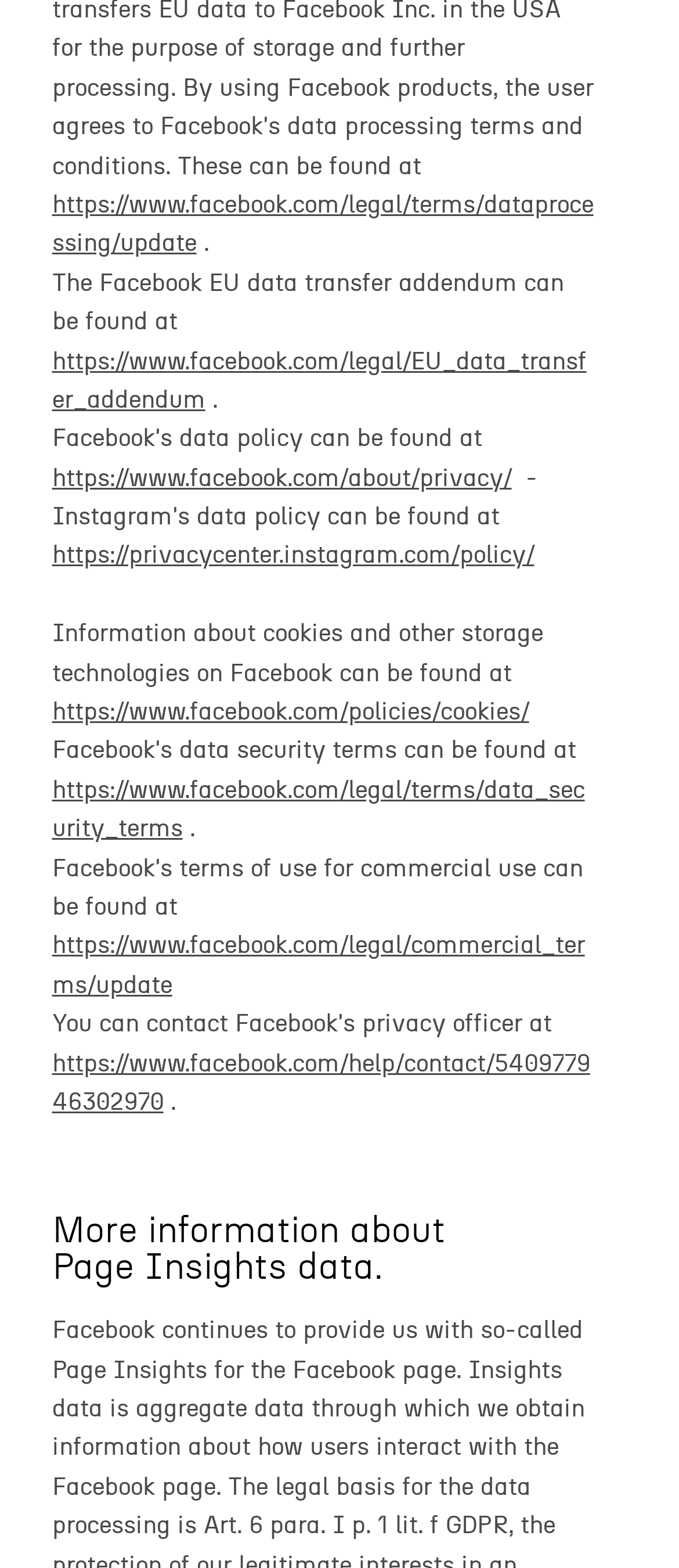Based on the element description want to buy pilex, identify the bounding box coordinates for the UI element. The coordinates should be in the format (top-left x, top-left y, bottom-right x, bottom-right y) and within the 0 to 1 range.

None